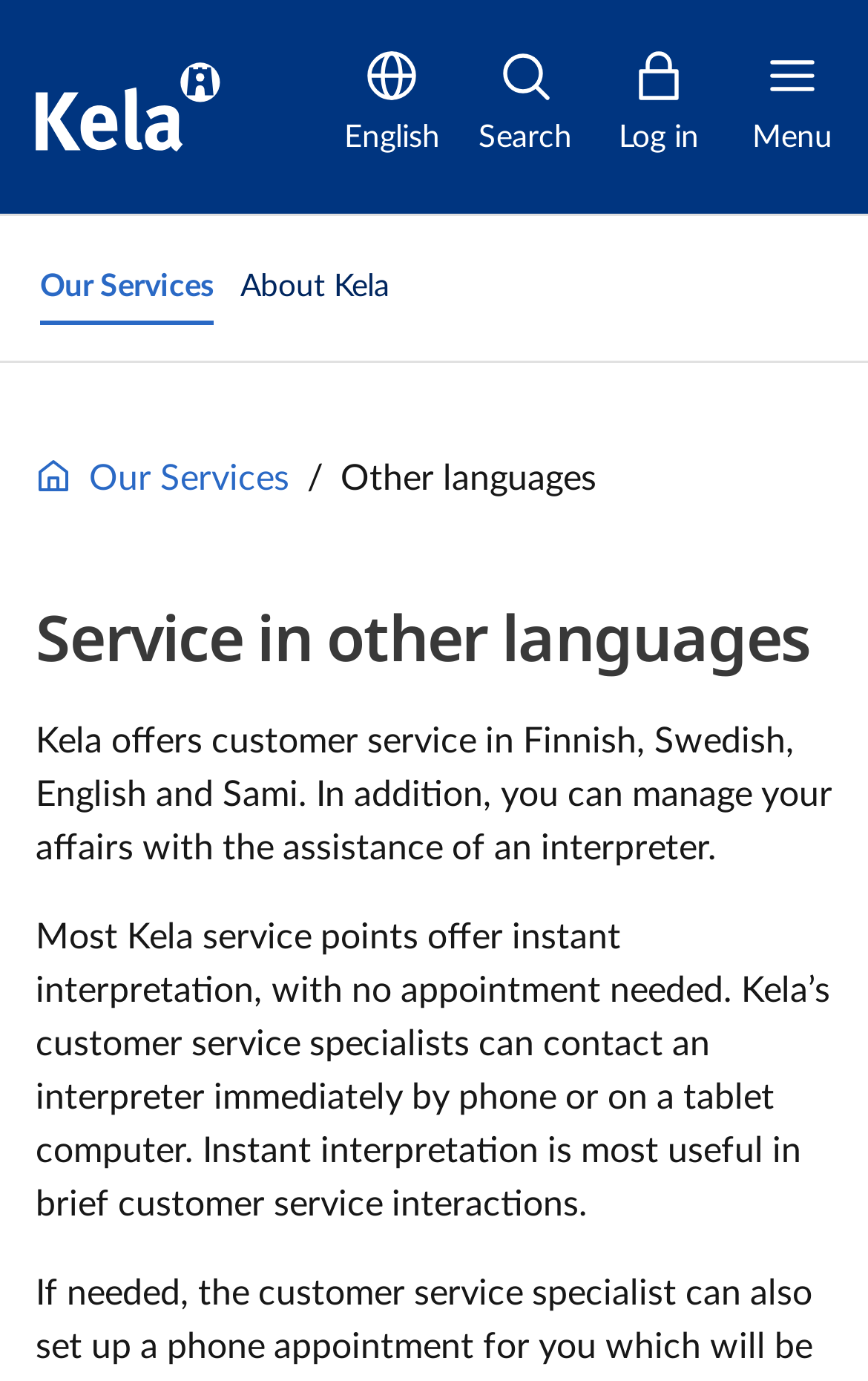Calculate the bounding box coordinates for the UI element based on the following description: "Our ServicesOur Services". Ensure the coordinates are four float numbers between 0 and 1, i.e., [left, top, right, bottom].

[0.031, 0.156, 0.262, 0.261]